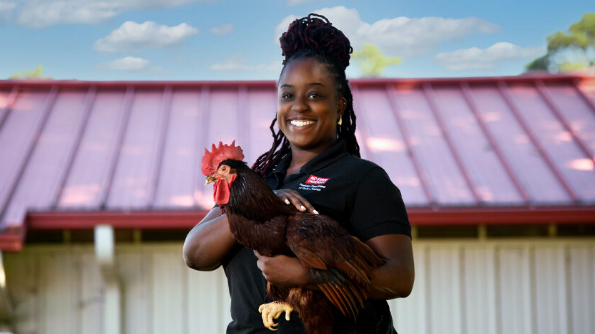What is the theme of the image?
Answer the question with as much detail as you can, using the image as a reference.

The caption explains that the image aligns with the theme of advocating for agricultural education and philanthropy, illustrating the importance of community involvement and support for the college's initiatives, which suggests that the image is meant to promote a specific message or cause.